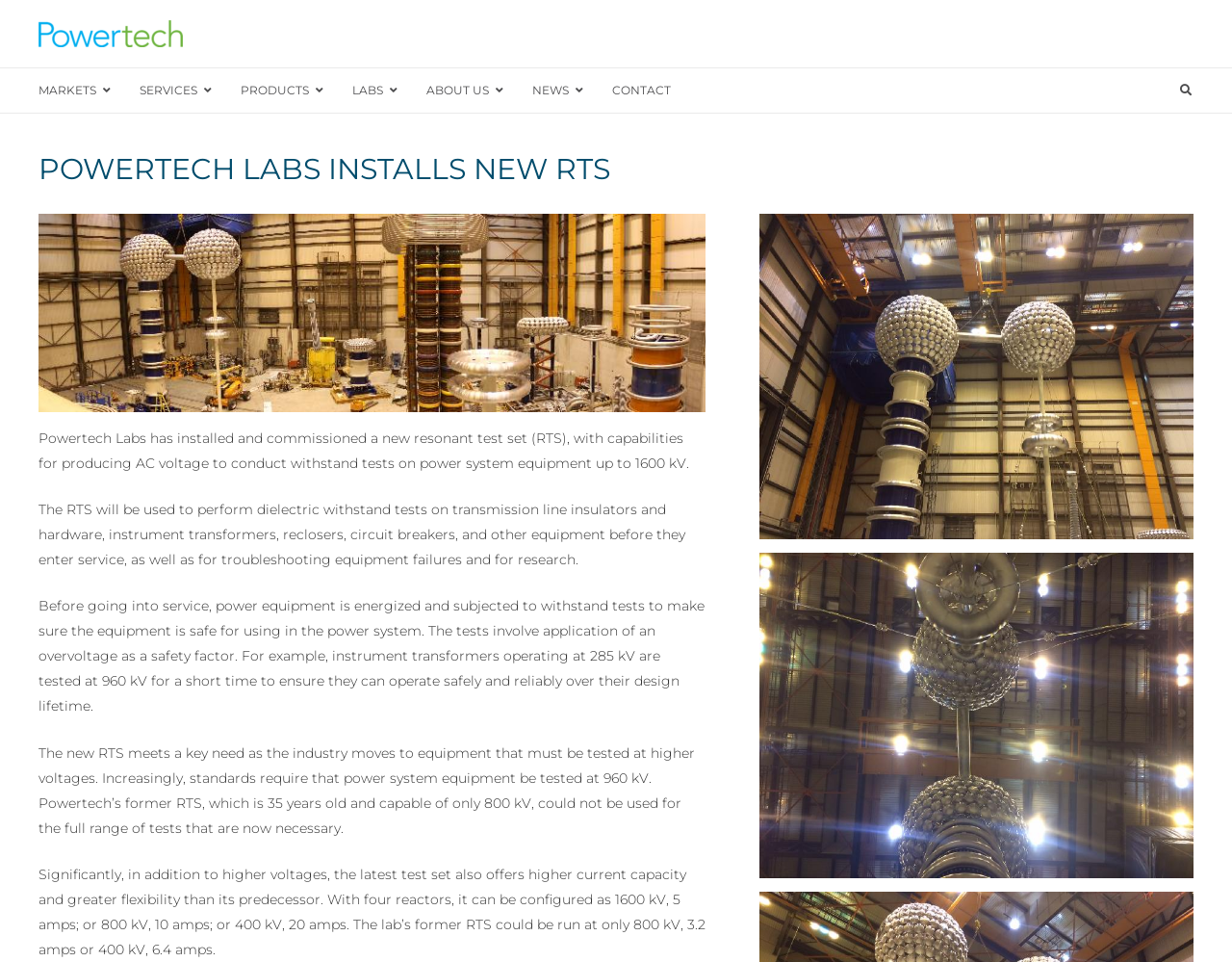Please find the bounding box for the UI element described by: "Services".

[0.098, 0.071, 0.18, 0.117]